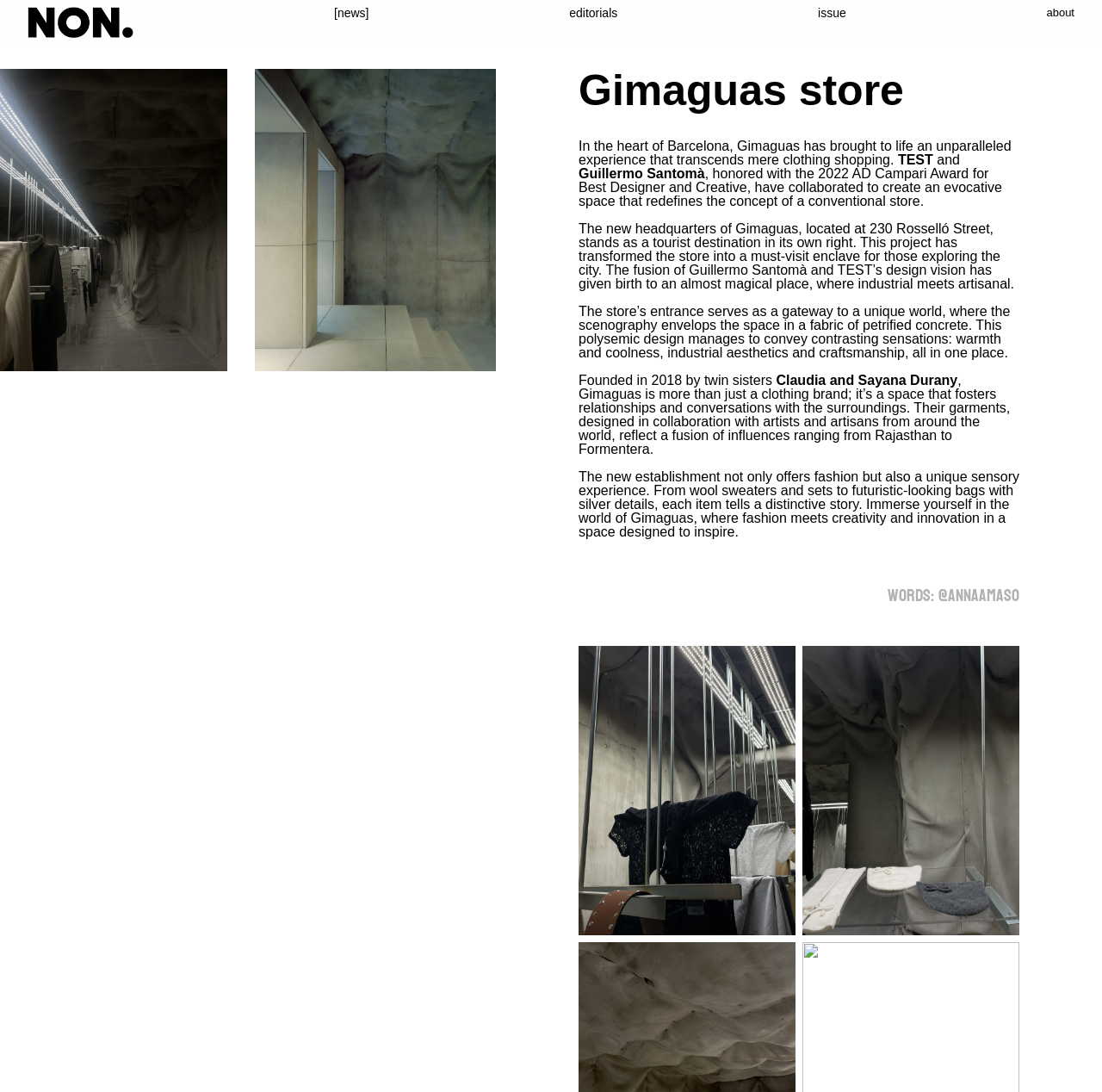Provide a thorough description of the webpage's content and layout.

The webpage is about NON., an independent fashion magazine, but the content appears to be focused on Gimaguas, a clothing brand and store. At the top of the page, there are four links: "news", "editorials", "issue", and "about", positioned horizontally across the page. 

Below these links, there are two figures, likely images, side by side, taking up about a quarter of the page's width. 

The main content of the page is a passage of text that describes Gimaguas, a store located in Barcelona. The text is divided into several paragraphs, each describing a different aspect of the store. The passage is positioned in the middle of the page, with a heading "Gimaguas store" above it. 

The text describes the store as a unique experience that combines clothing shopping with art and design. It mentions the collaboration between the store's founders and a designer, Guillermo Santomà, to create an evocative space. The passage also describes the store's design, which combines industrial and artisanal elements, and its entrance, which serves as a gateway to a unique world. 

Further down the page, there are more paragraphs of text that describe the store's founders, twin sisters Claudia and Sayana Durany, and the brand's philosophy, which focuses on fostering relationships and conversations with the surroundings. The text also describes the store's offerings, which include clothing and accessories designed in collaboration with artists and artisans from around the world. 

At the bottom of the page, there are two more figures, likely images, side by side, and a credit line "words: @annaamaso".